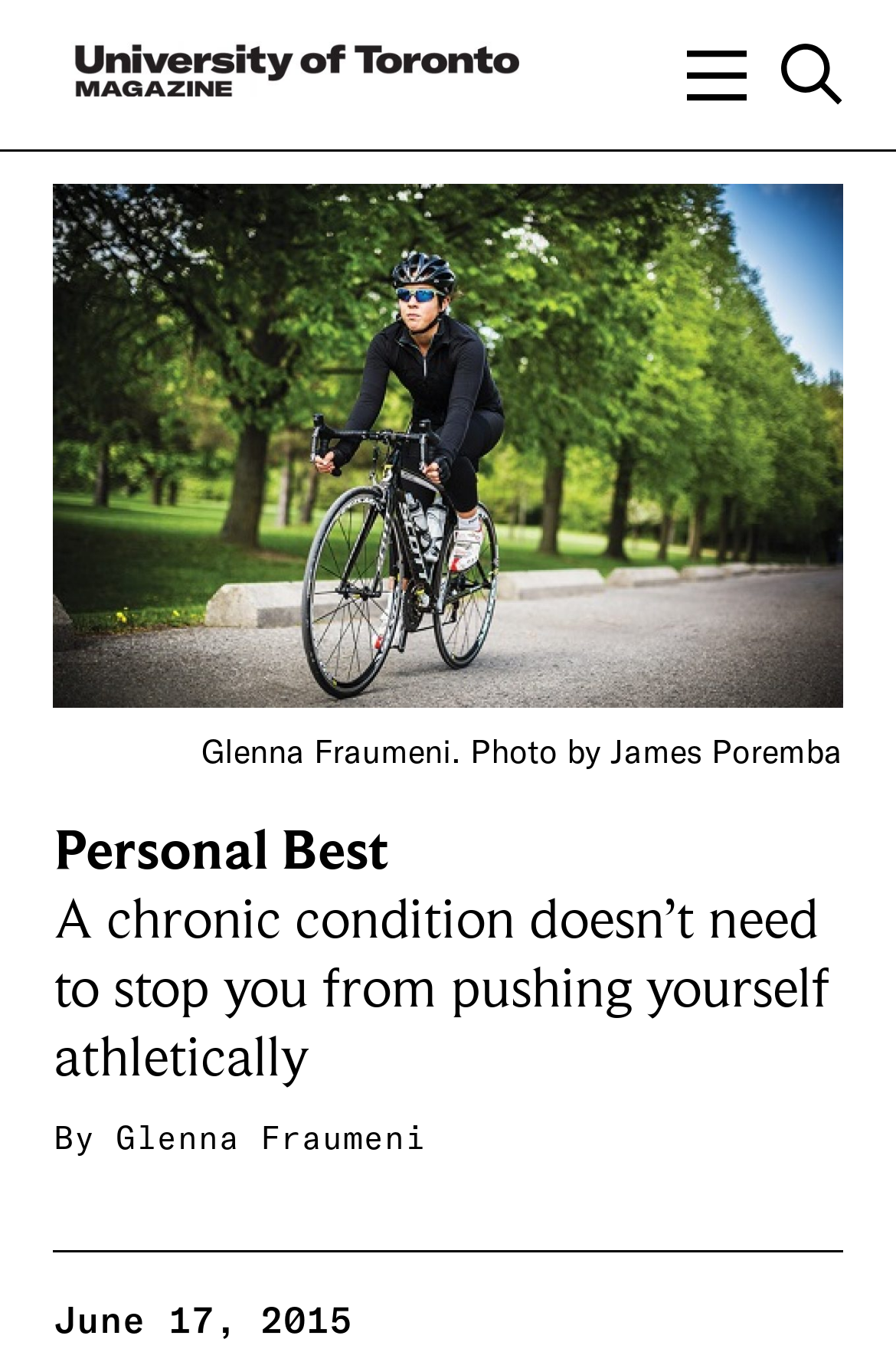What is the date of the article?
Using the image as a reference, answer the question in detail.

I found the answer by looking at the time element at the bottom of the page, which contains the static text 'June 17, 2015'.